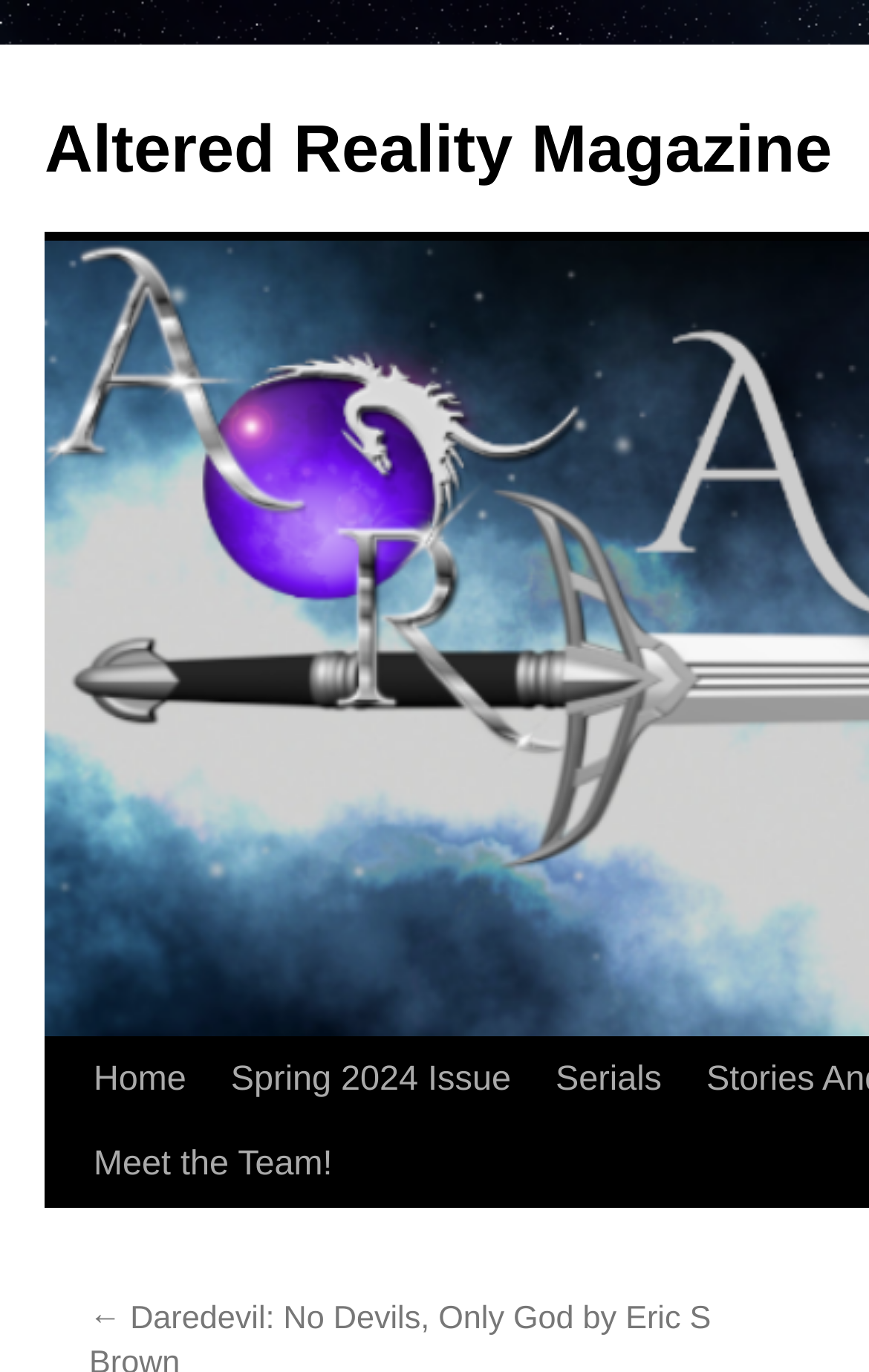Determine the bounding box coordinates of the UI element described below. Use the format (top-left x, top-left y, bottom-right x, bottom-right y) with floating point numbers between 0 and 1: Skip to content

[0.049, 0.755, 0.1, 0.94]